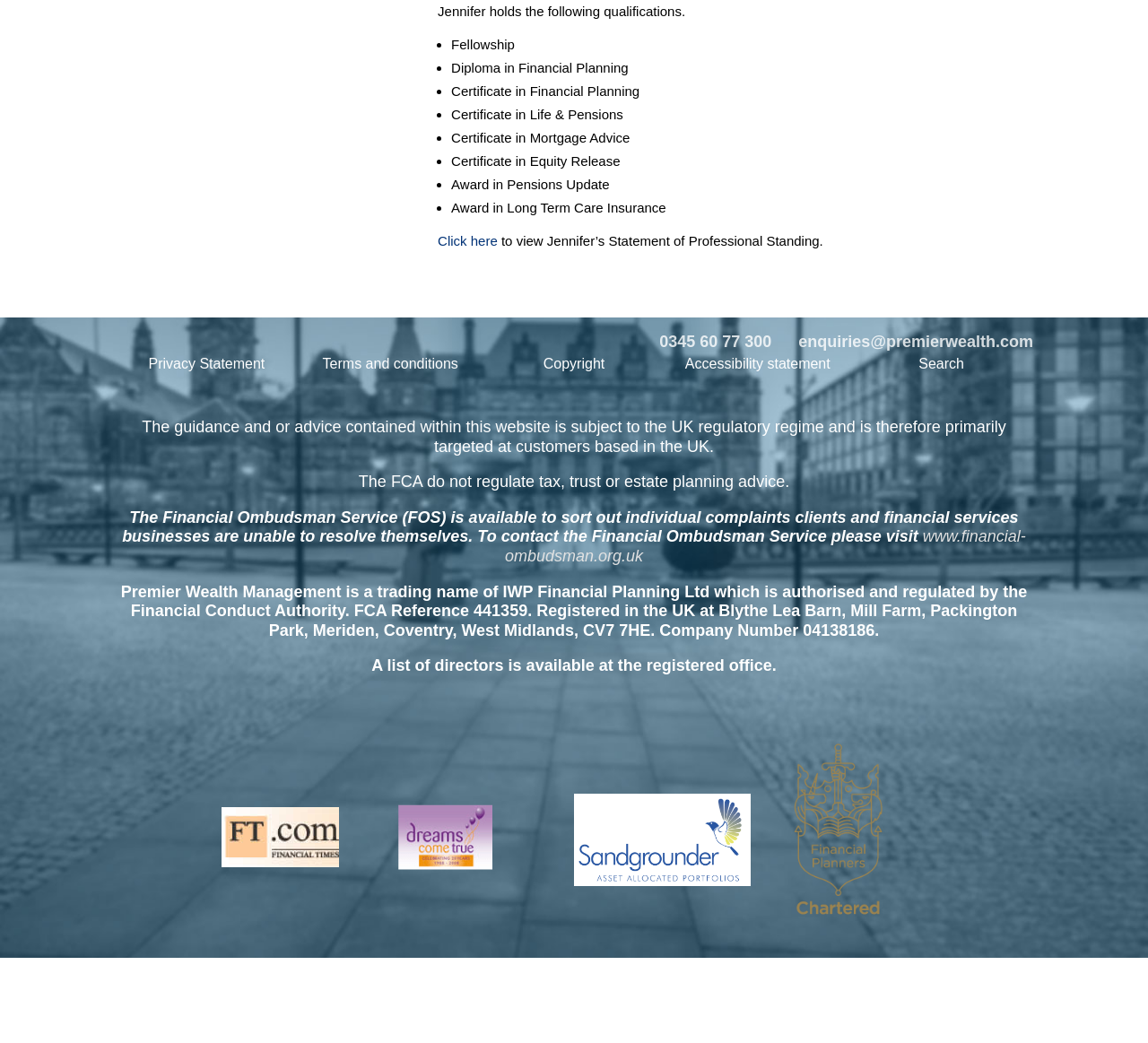Determine the bounding box for the UI element that matches this description: "Click here".

[0.381, 0.223, 0.433, 0.238]